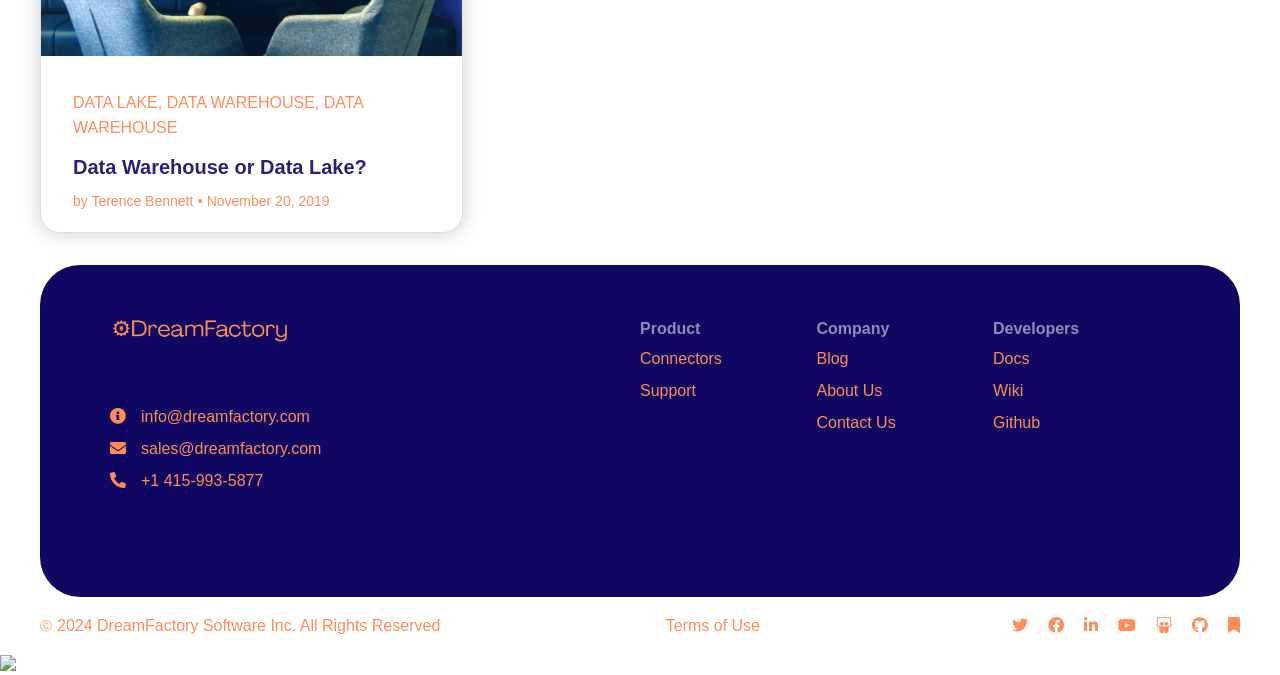Given the element description, predict the bounding box coordinates in the format (top-left x, top-left y, bottom-right x, bottom-right y), using floating point numbers between 0 and 1: About Us

[0.638, 0.566, 0.689, 0.591]